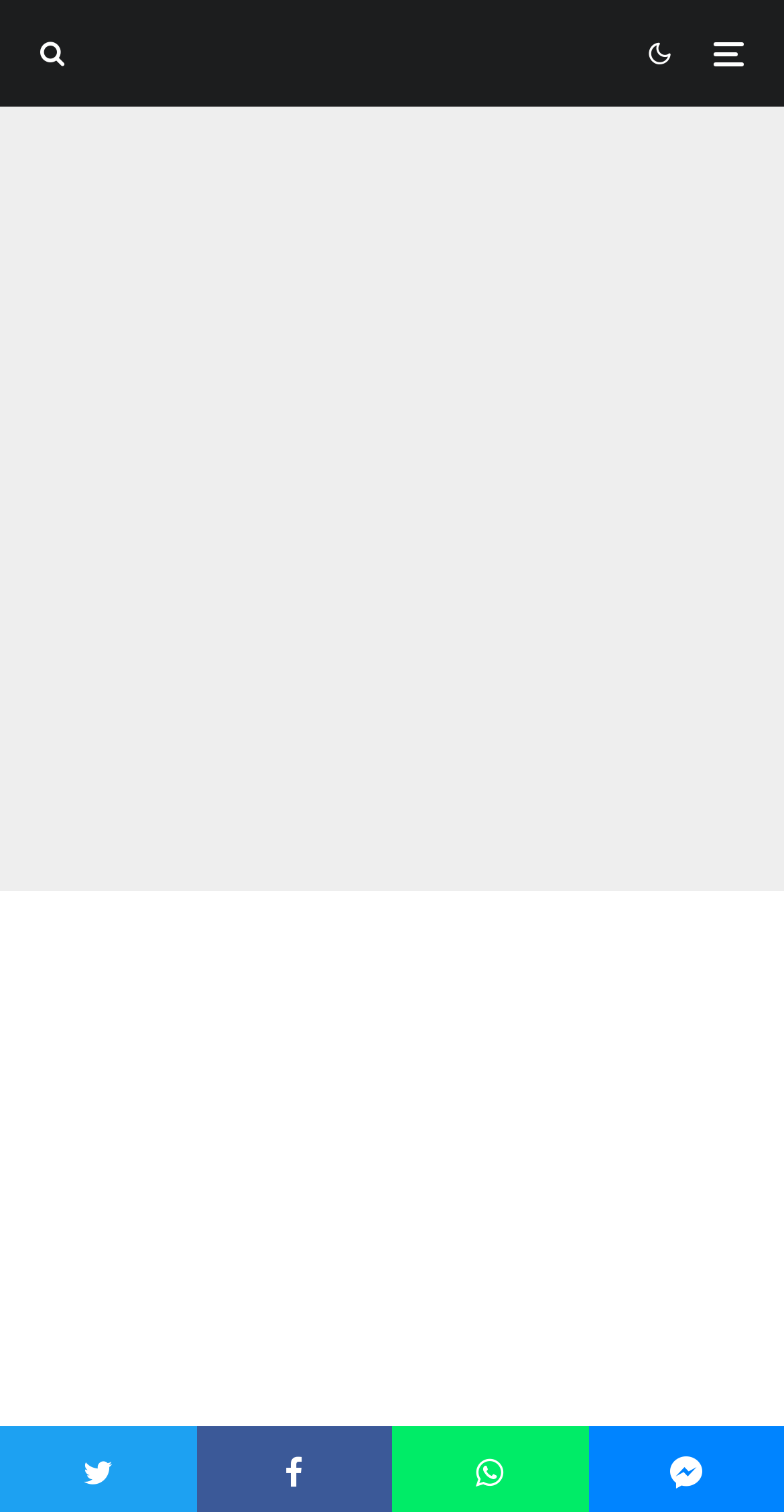What is the category of the link 'Out N Lou'? Please answer the question using a single word or phrase based on the image.

Travel